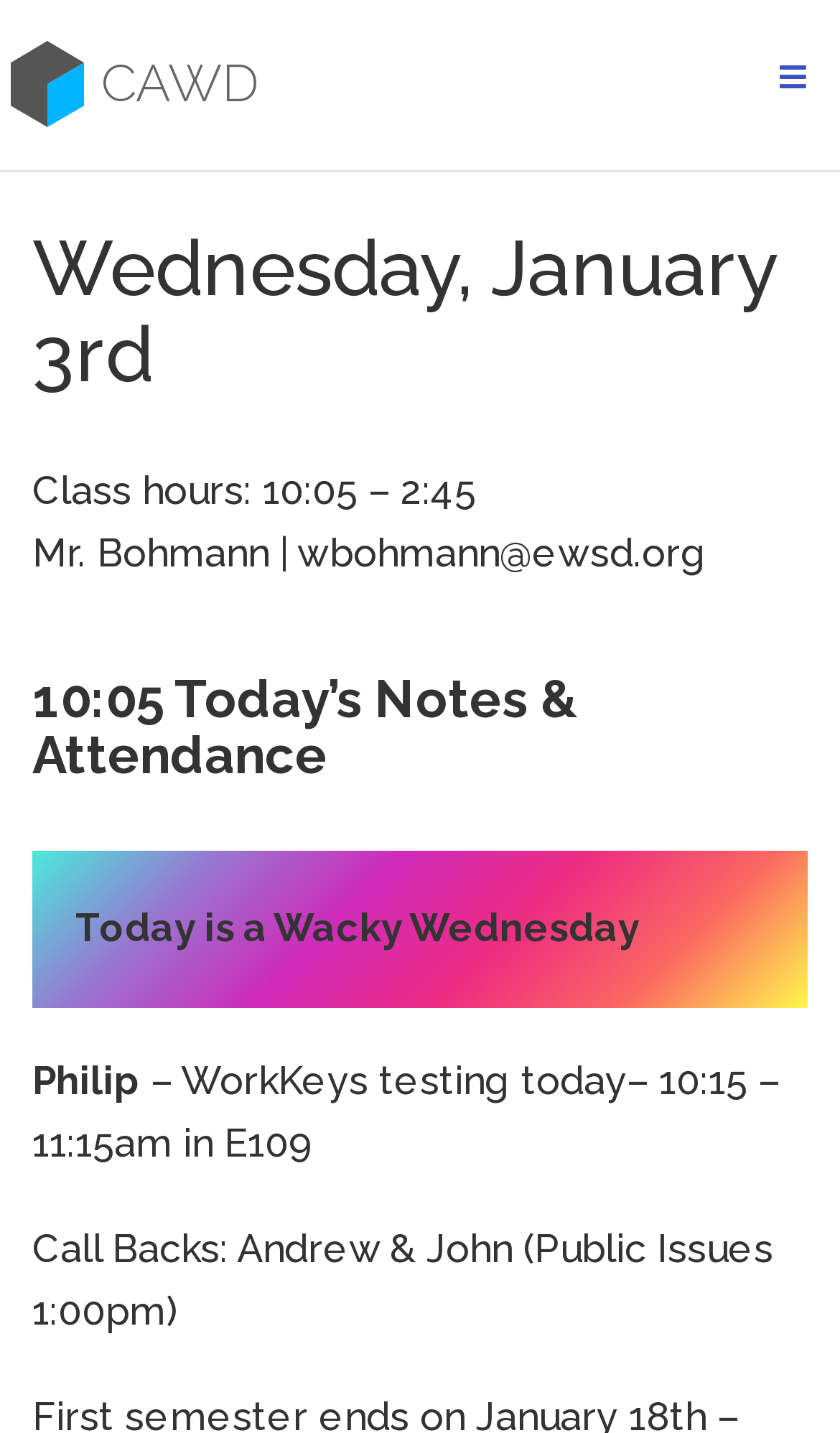Who needs to call back?
Using the image, provide a detailed and thorough answer to the question.

I found the answer by looking at the text 'Call Backs: Andrew & John (Public Issues 1:00pm)' which is located at the bottom of the page.